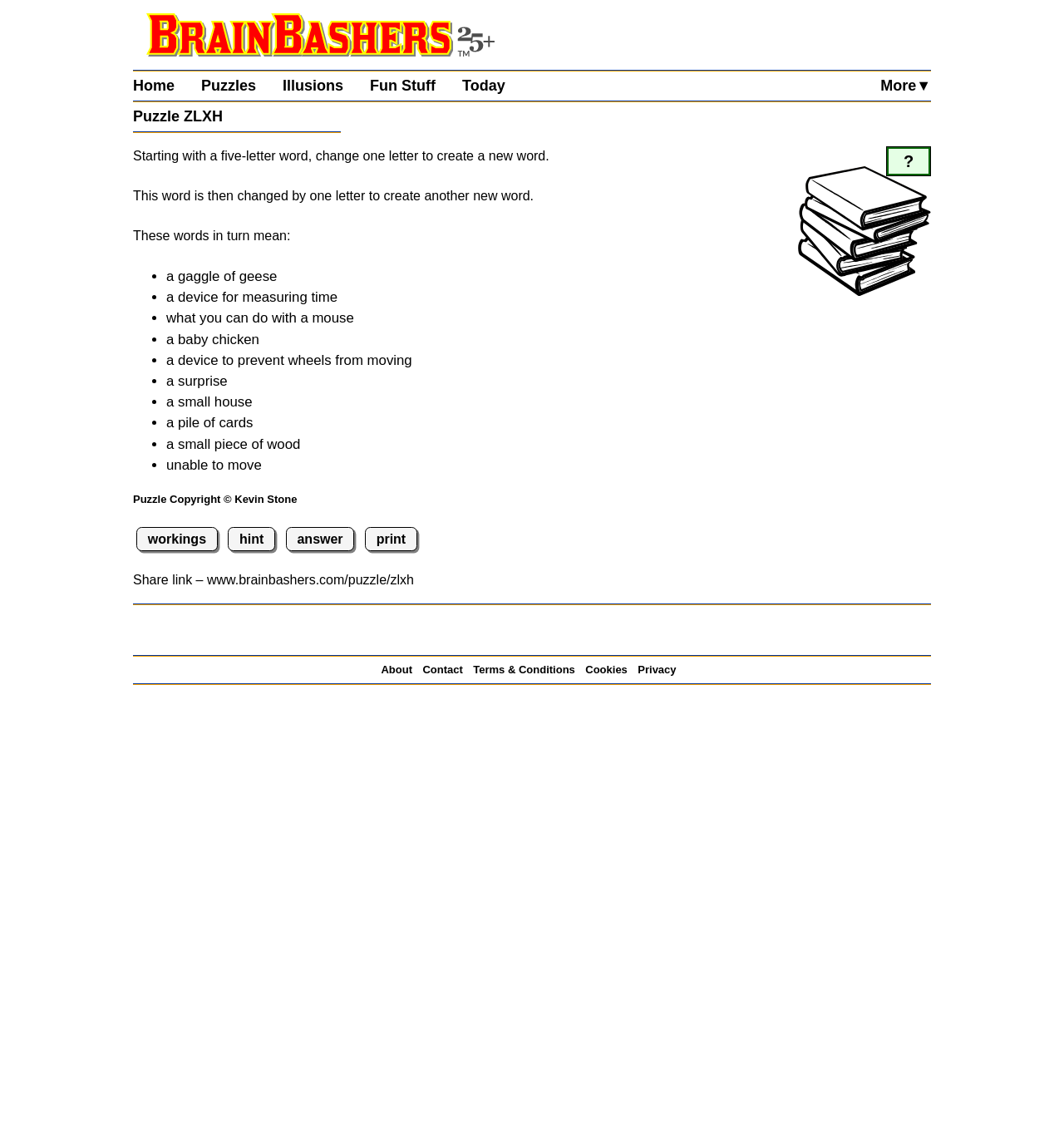Find and indicate the bounding box coordinates of the region you should select to follow the given instruction: "View the 'hint' for the puzzle".

[0.214, 0.465, 0.259, 0.487]